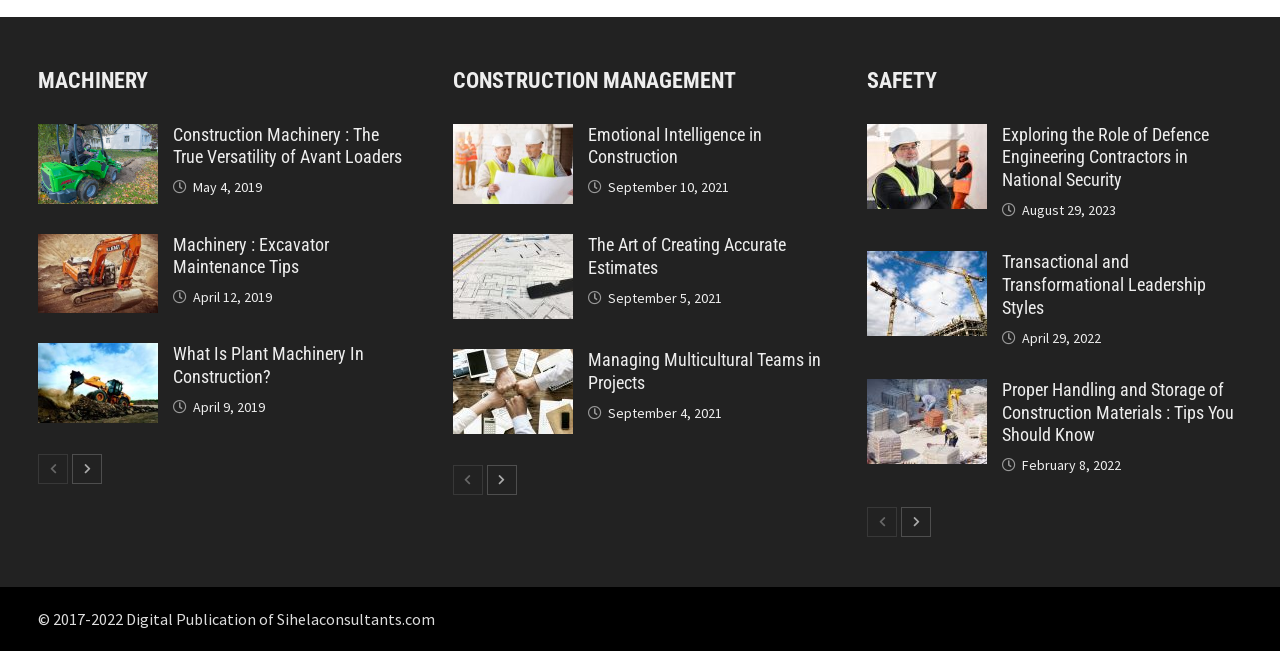What is the copyright year range of the website?
Provide a one-word or short-phrase answer based on the image.

2017-2022